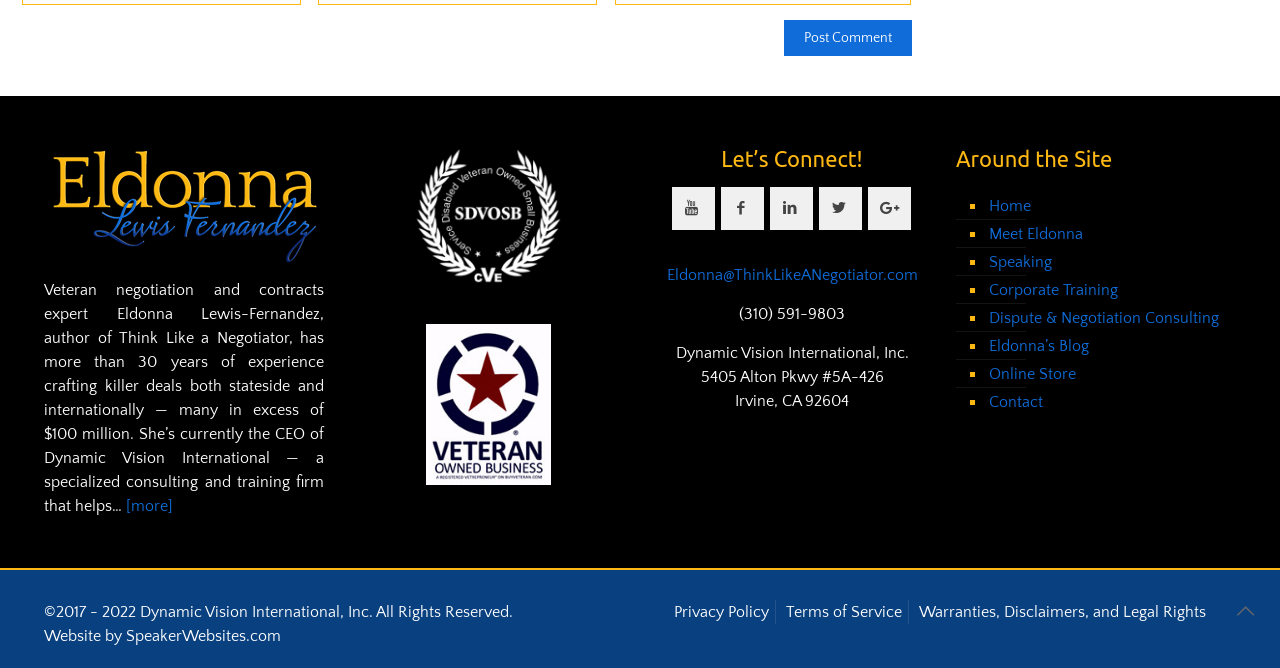Please determine the bounding box coordinates of the element to click on in order to accomplish the following task: "Read more about Eldonna Lewis Fernandez". Ensure the coordinates are four float numbers ranging from 0 to 1, i.e., [left, top, right, bottom].

[0.098, 0.744, 0.135, 0.771]